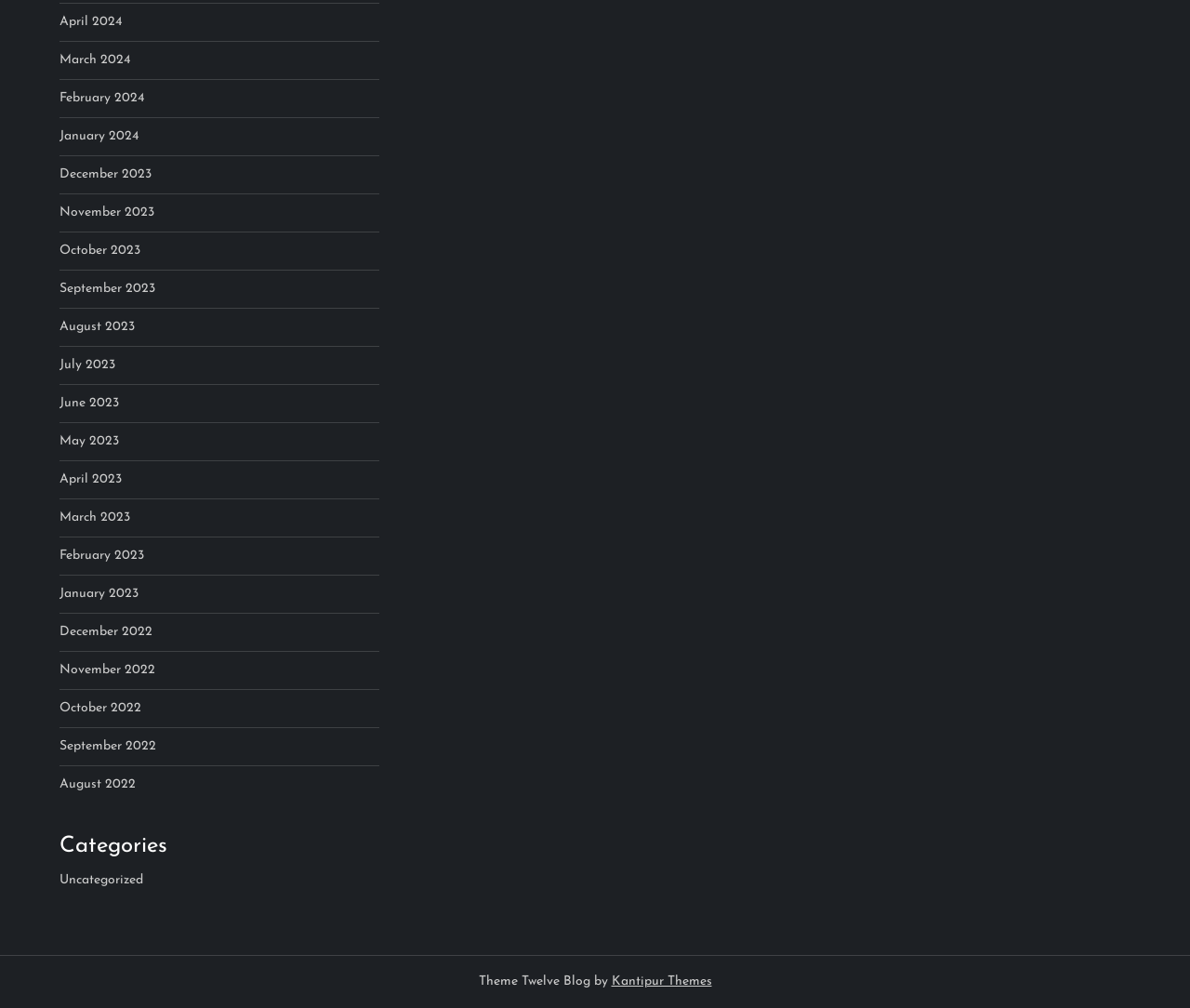What is the category listed below the months?
Please use the image to provide an in-depth answer to the question.

After examining the list of links representing months, I found a heading 'Categories' followed by a link 'Uncategorized', which is the category listed below the months.